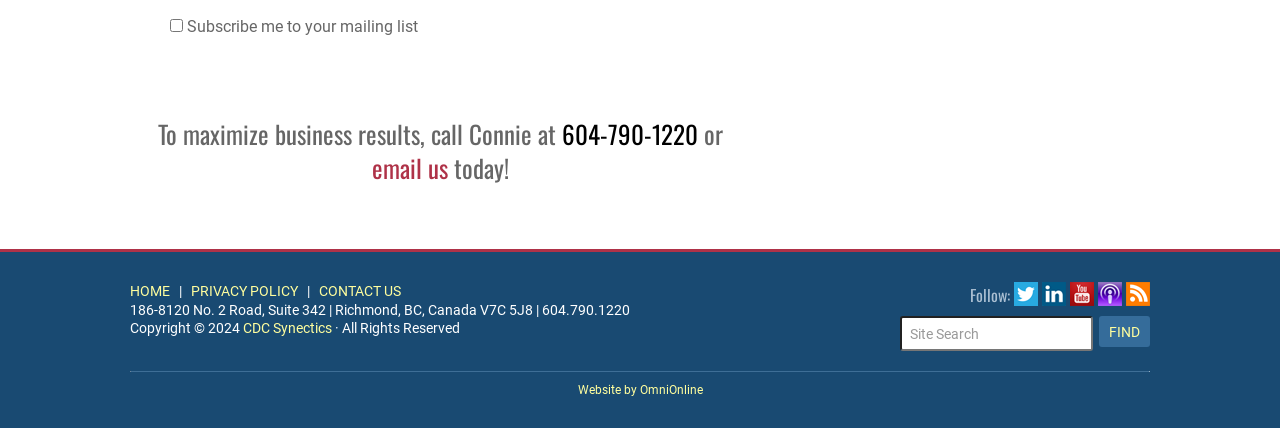Specify the bounding box coordinates of the region I need to click to perform the following instruction: "Subscribe to the mailing list". The coordinates must be four float numbers in the range of 0 to 1, i.e., [left, top, right, bottom].

[0.133, 0.043, 0.143, 0.074]